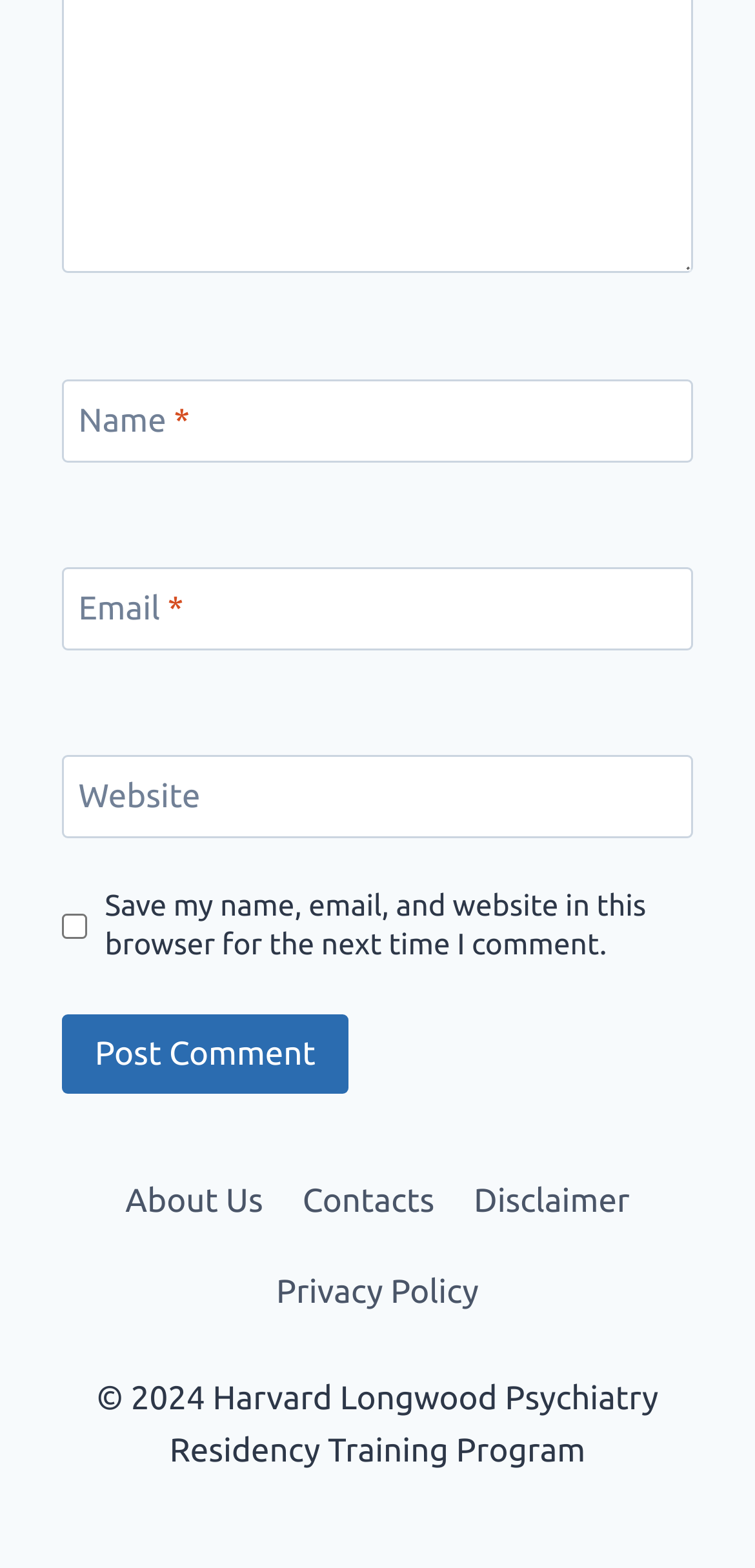Please specify the coordinates of the bounding box for the element that should be clicked to carry out this instruction: "Click the Post Comment button". The coordinates must be four float numbers between 0 and 1, formatted as [left, top, right, bottom].

[0.082, 0.647, 0.462, 0.697]